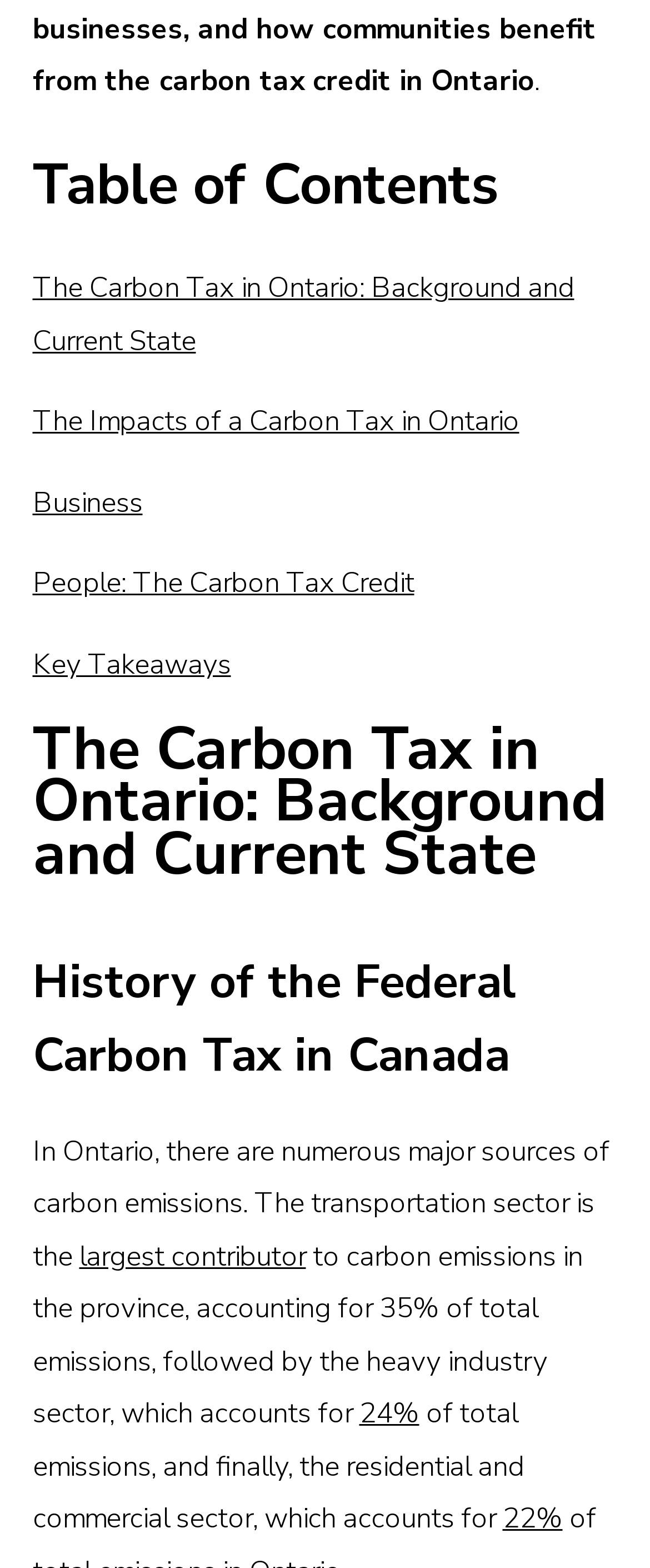Please specify the coordinates of the bounding box for the element that should be clicked to carry out this instruction: "View the background and current state of the carbon tax in Ontario". The coordinates must be four float numbers between 0 and 1, formatted as [left, top, right, bottom].

[0.05, 0.172, 0.883, 0.229]